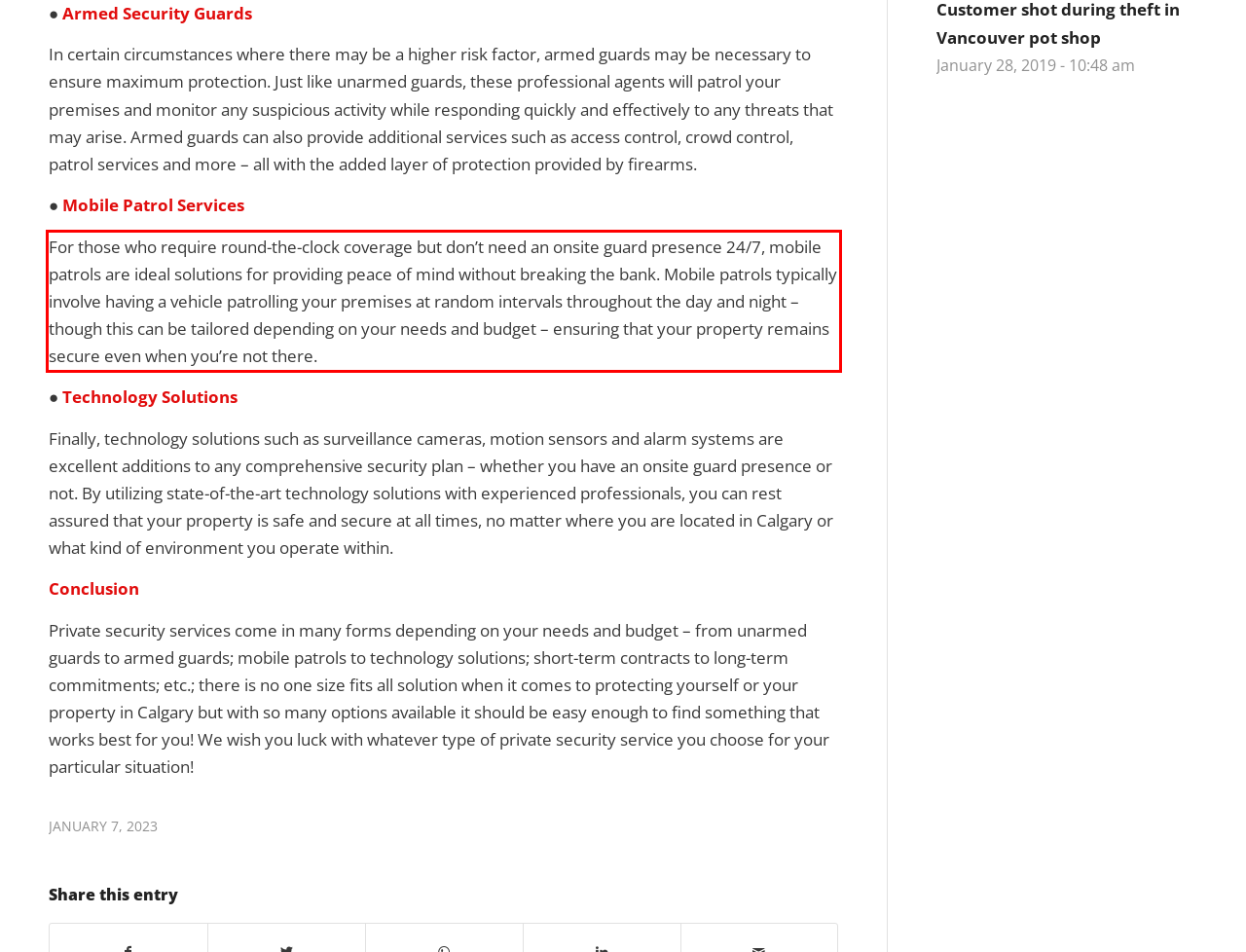With the provided screenshot of a webpage, locate the red bounding box and perform OCR to extract the text content inside it.

For those who require round-the-clock coverage but don’t need an onsite guard presence 24/7, mobile patrols are ideal solutions for providing peace of mind without breaking the bank. Mobile patrols typically involve having a vehicle patrolling your premises at random intervals throughout the day and night – though this can be tailored depending on your needs and budget – ensuring that your property remains secure even when you’re not there.